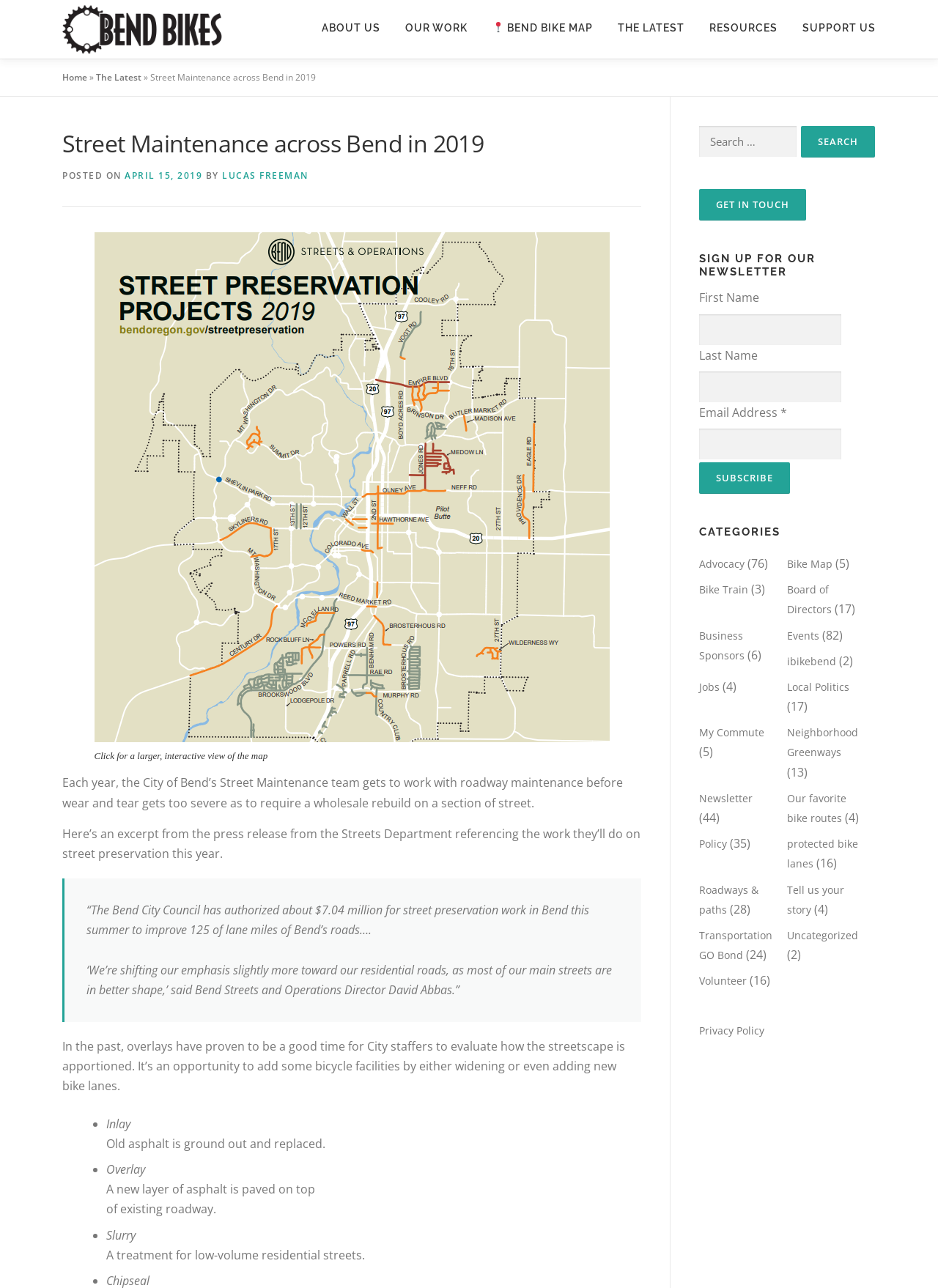Summarize the webpage comprehensively, mentioning all visible components.

The webpage is about Street Maintenance across Bend in 2019, specifically focusing on the City of Bend's Street Maintenance team and their efforts to maintain roadways before they require a wholesale rebuild. 

At the top of the page, there is a navigation menu with links to "ABOUT US", "OUR WORK", "THE LATEST", "RESOURCES", and "SUPPORT US". Below the navigation menu, there is a header section with a link to "Home" and a breadcrumb trail indicating the current page.

The main content of the page is divided into sections. The first section has a heading "Street Maintenance across Bend in 2019" and a subheading "POSTED ON APRIL 15, 2019 BY LUCAS FREEMAN". Below the heading, there is a figure with a map of 2019 streets overlay projects in Bend, accompanied by a caption and a link to a larger, interactive view of the map.

The next section of text explains the purpose of the Street Maintenance team and their goals for the year. This is followed by a blockquote from a press release from the Streets Department, which discusses the budget allocated for street preservation work and the focus on residential roads.

The following section discusses the opportunities for adding bicycle facilities during overlays and lists three types of street maintenance: inlay, overlay, and slurry. 

On the right side of the page, there is a complementary section with a search box, a link to "GET IN TOUCH", a newsletter signup form, and a list of categories with links to "Advocacy", "Bike Map", "Bike Train", and others.